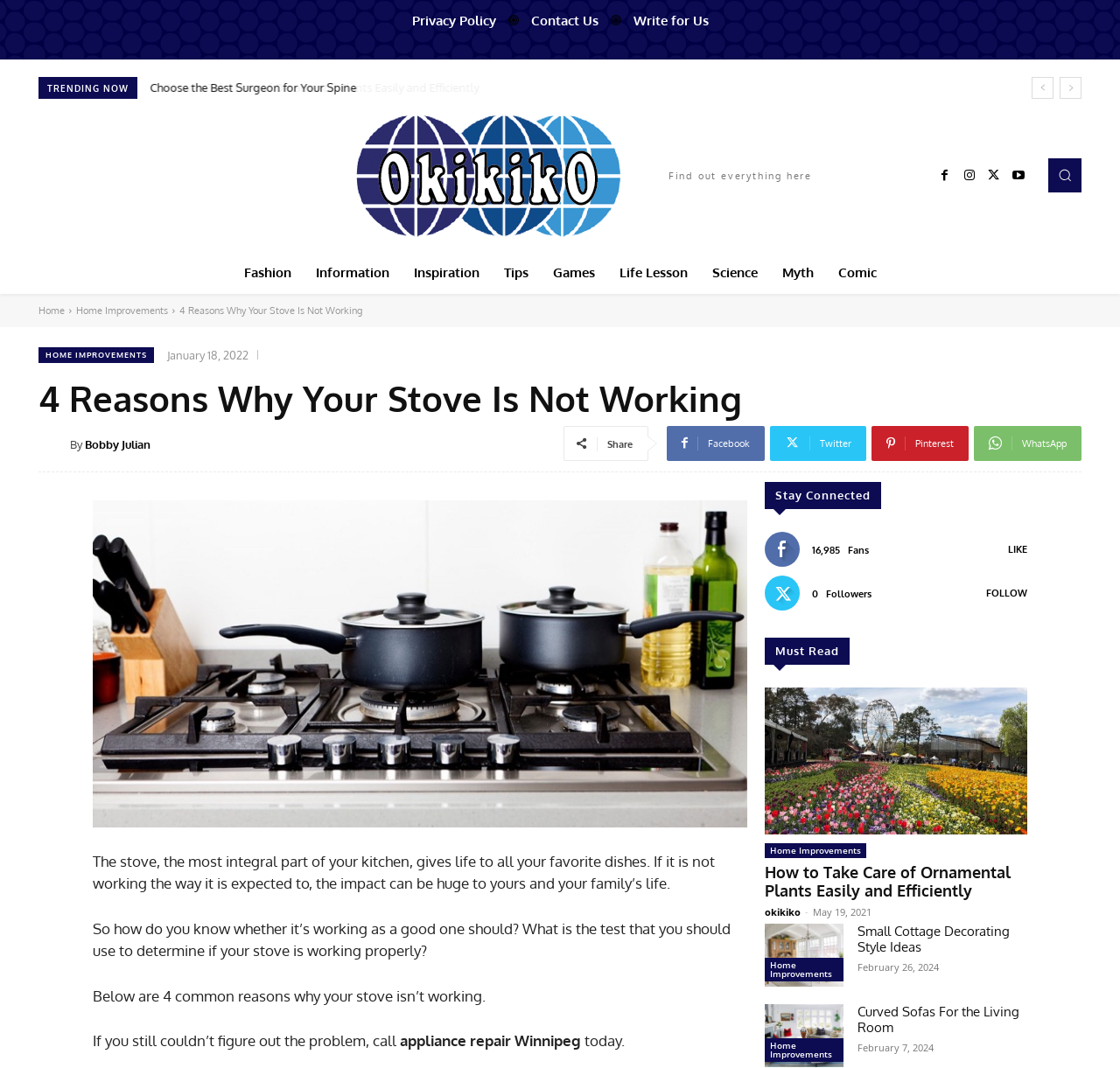Please locate the bounding box coordinates of the region I need to click to follow this instruction: "Follow the website on social media".

[0.88, 0.549, 0.917, 0.561]